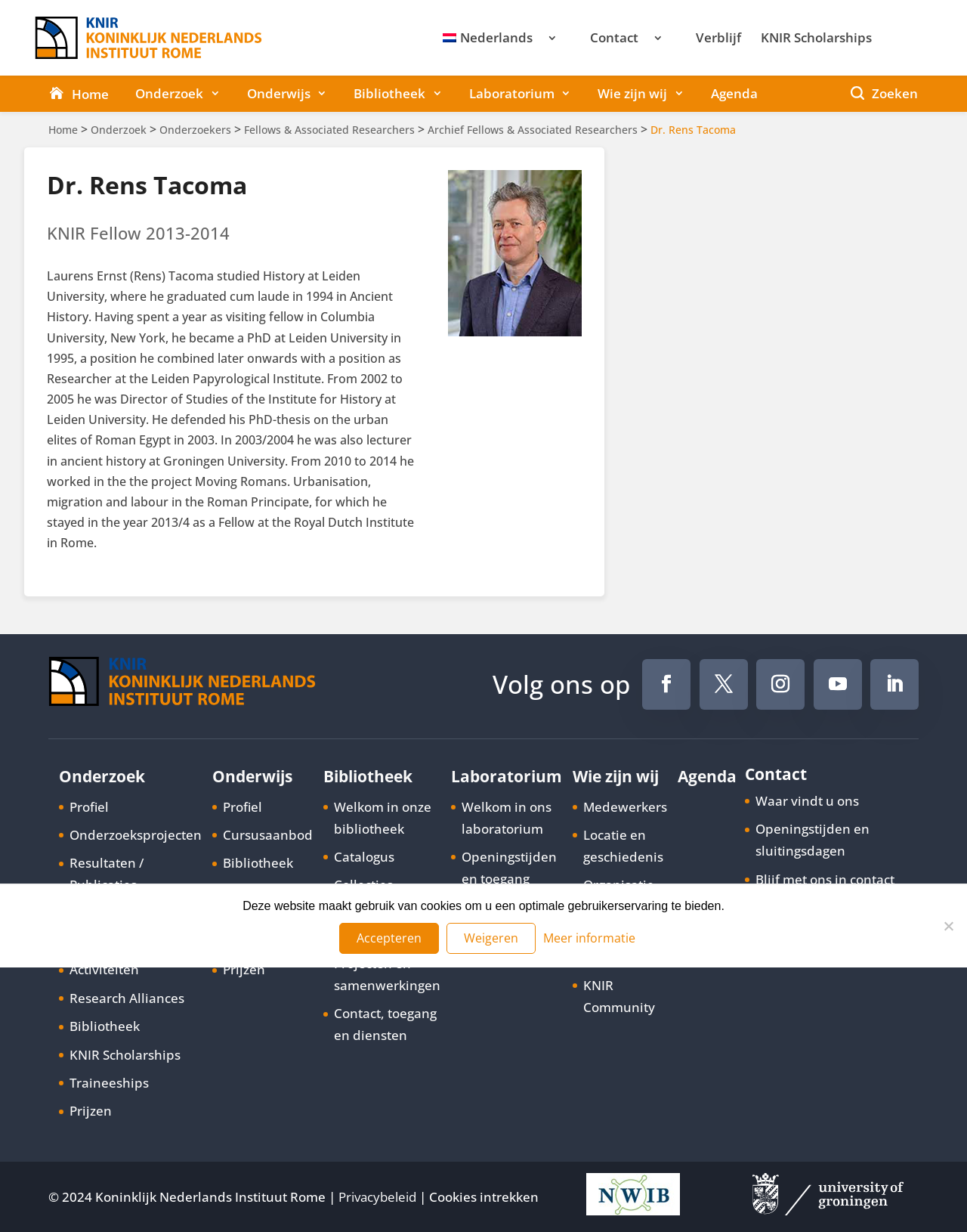What is the name of the project that Dr. Rens Tacoma worked on from 2010 to 2014?
We need a detailed and meticulous answer to the question.

The webpage mentions that Dr. Rens Tacoma worked on the project 'Moving Romans. Urbanisation, migration and labour in the Roman Principate' from 2010 to 2014.